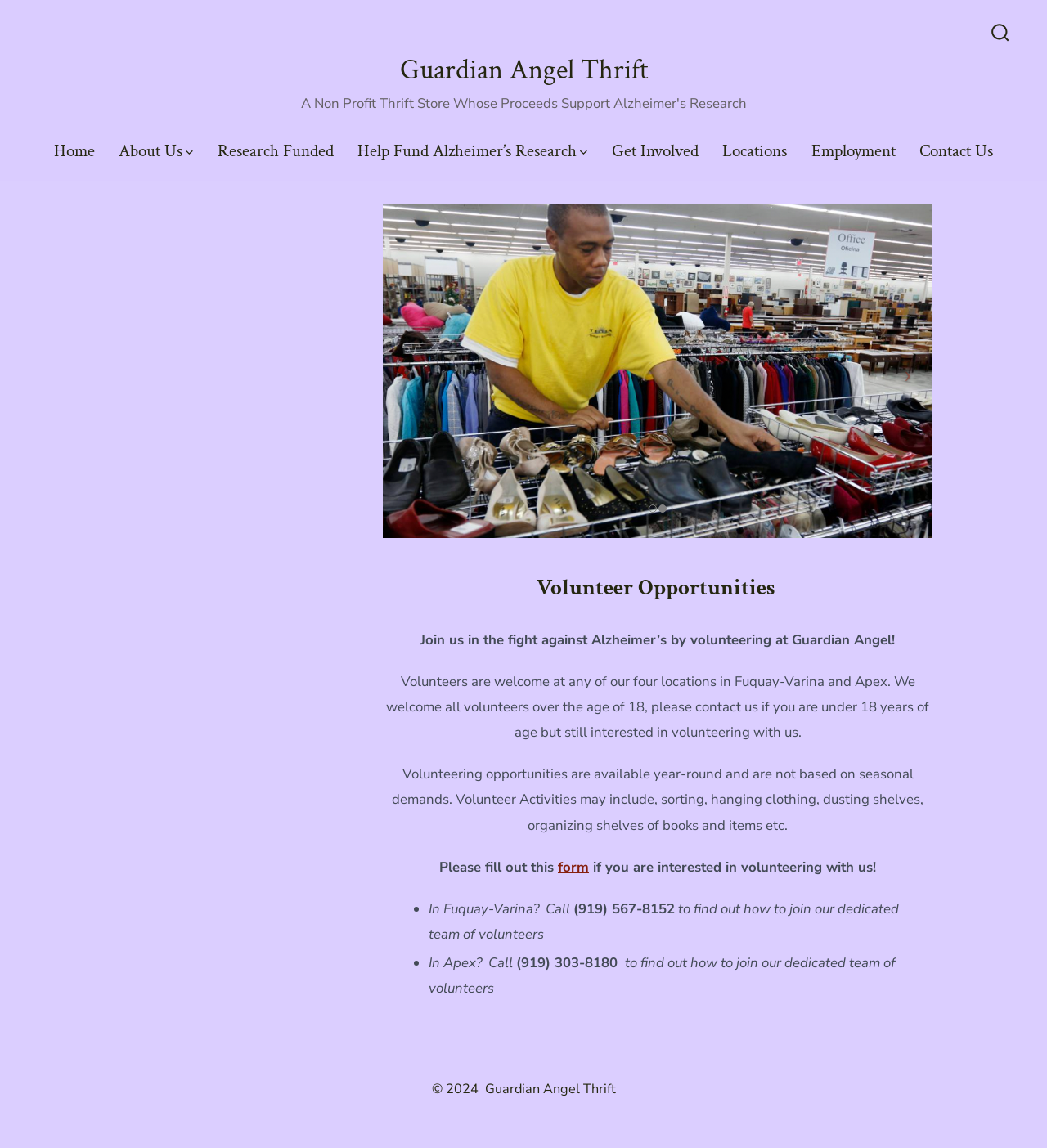Generate a comprehensive caption for the webpage you are viewing.

The webpage is about getting involved with Guardian Angel Thrift, a organization focused on Alzheimer's research. At the top right corner, there is a search toggle button accompanied by a small image. Below it, there is a horizontal navigation menu with links to different sections of the website, including Home, About Us, Research Funded, Help Fund Alzheimer’s Research, Get Involved, Locations, Employment, and Contact Us. Each link has a small image next to it.

The main content of the page is an article about volunteer opportunities with Guardian Angel Thrift. There is a heading "Volunteer Opportunities" followed by a brief introduction to volunteering with the organization. The text explains that volunteers are welcome at any of the four locations in Fuquay-Varina and Apex, and that opportunities are available year-round.

Below the introduction, there are three paragraphs of text describing the volunteer activities, which include sorting, hanging clothing, dusting shelves, and organizing shelves of books and items. There is also a call to action to fill out a form if interested in volunteering.

The page also lists two phone numbers, one for Fuquay-Varina and one for Apex, to contact for more information on volunteering. The numbers are preceded by bullet points and accompanied by a brief description of how to join the team of volunteers.

At the bottom of the page, there is a copyright notice with the year 2024 and the organization's name, Guardian Angel Thrift.